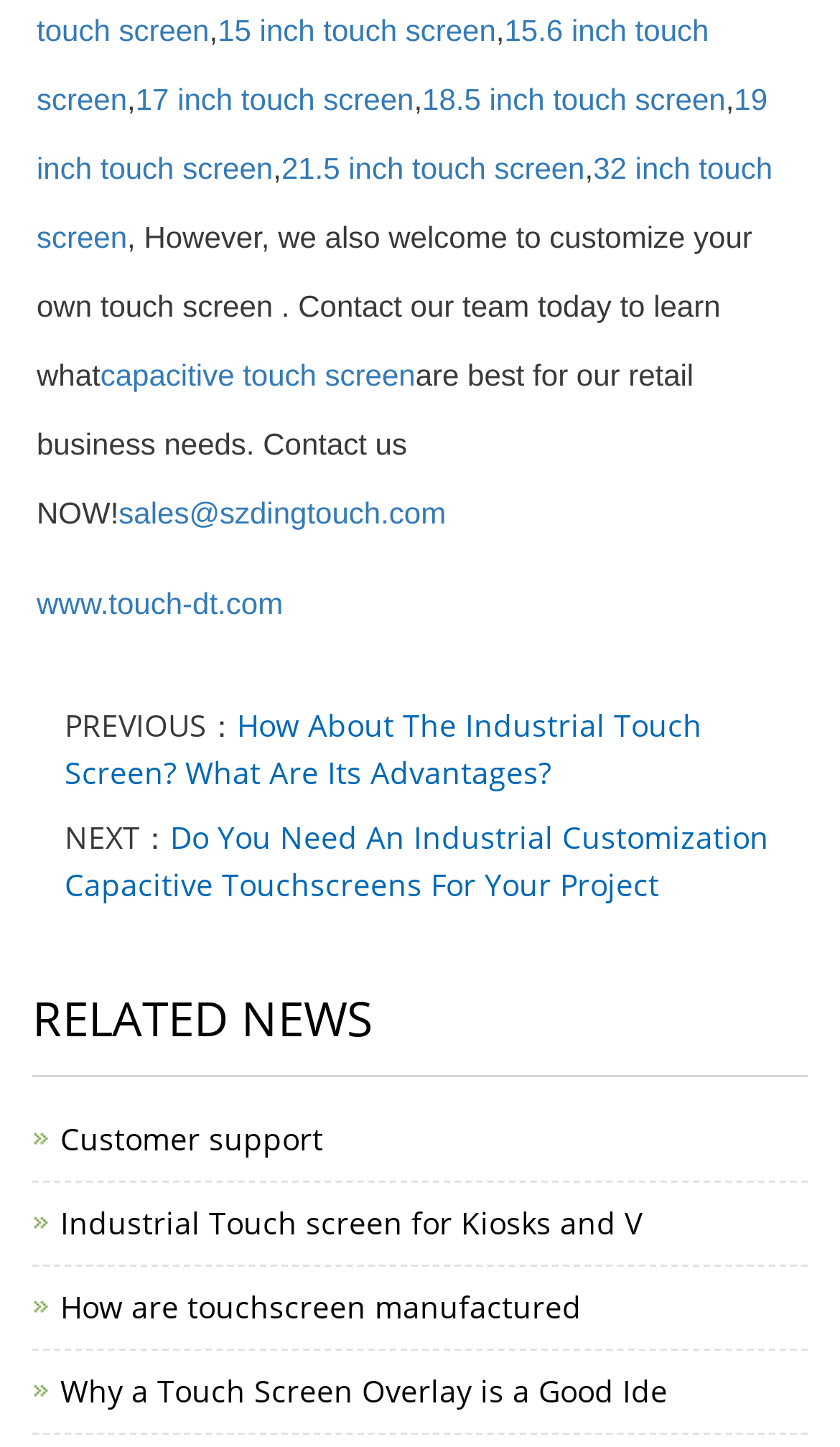Kindly determine the bounding box coordinates for the area that needs to be clicked to execute this instruction: "read about industrial touch screen".

[0.077, 0.486, 0.836, 0.547]